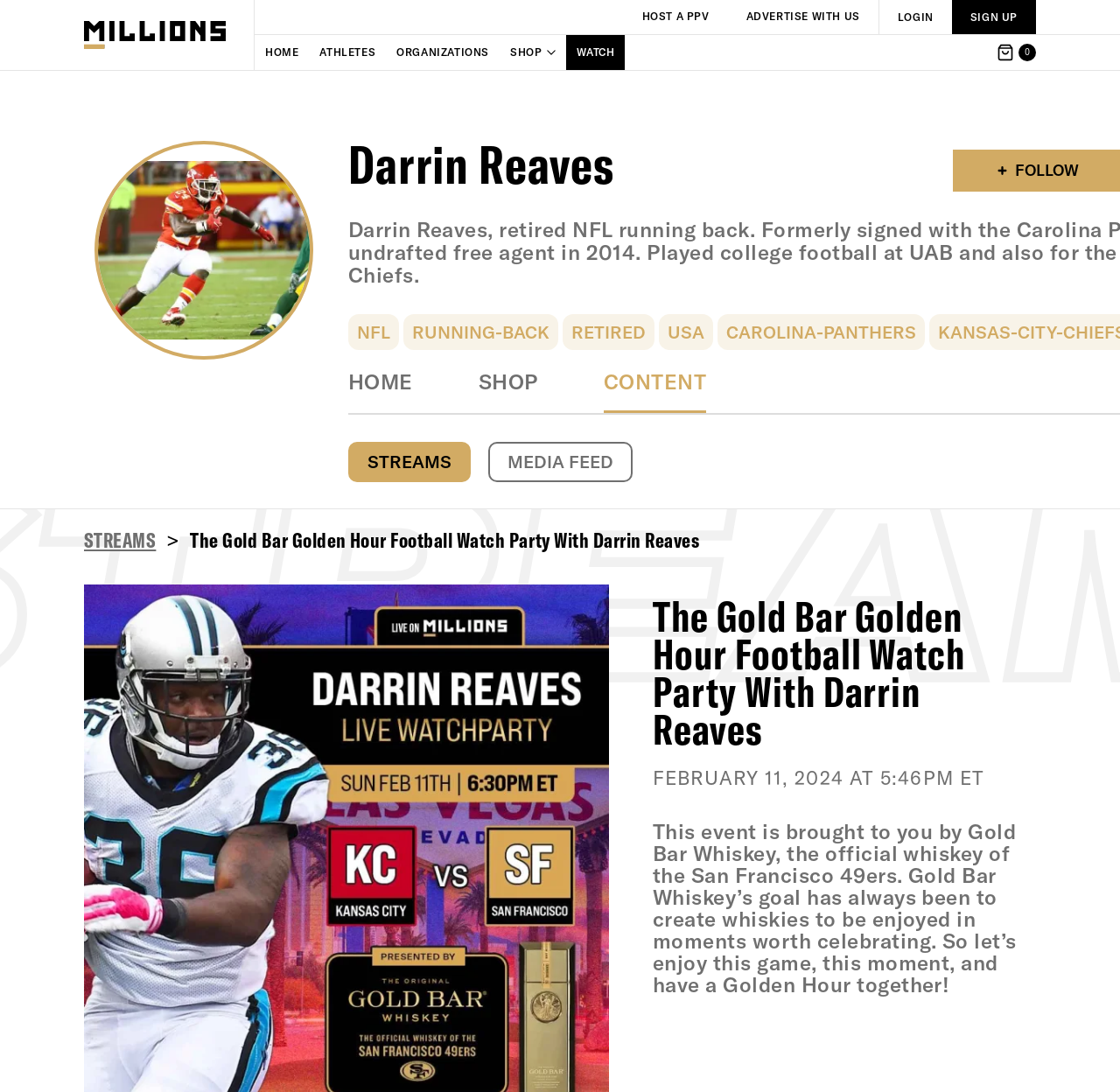What is the name of the event?
Give a one-word or short phrase answer based on the image.

The Gold Bar Golden Hour Football Watch Party